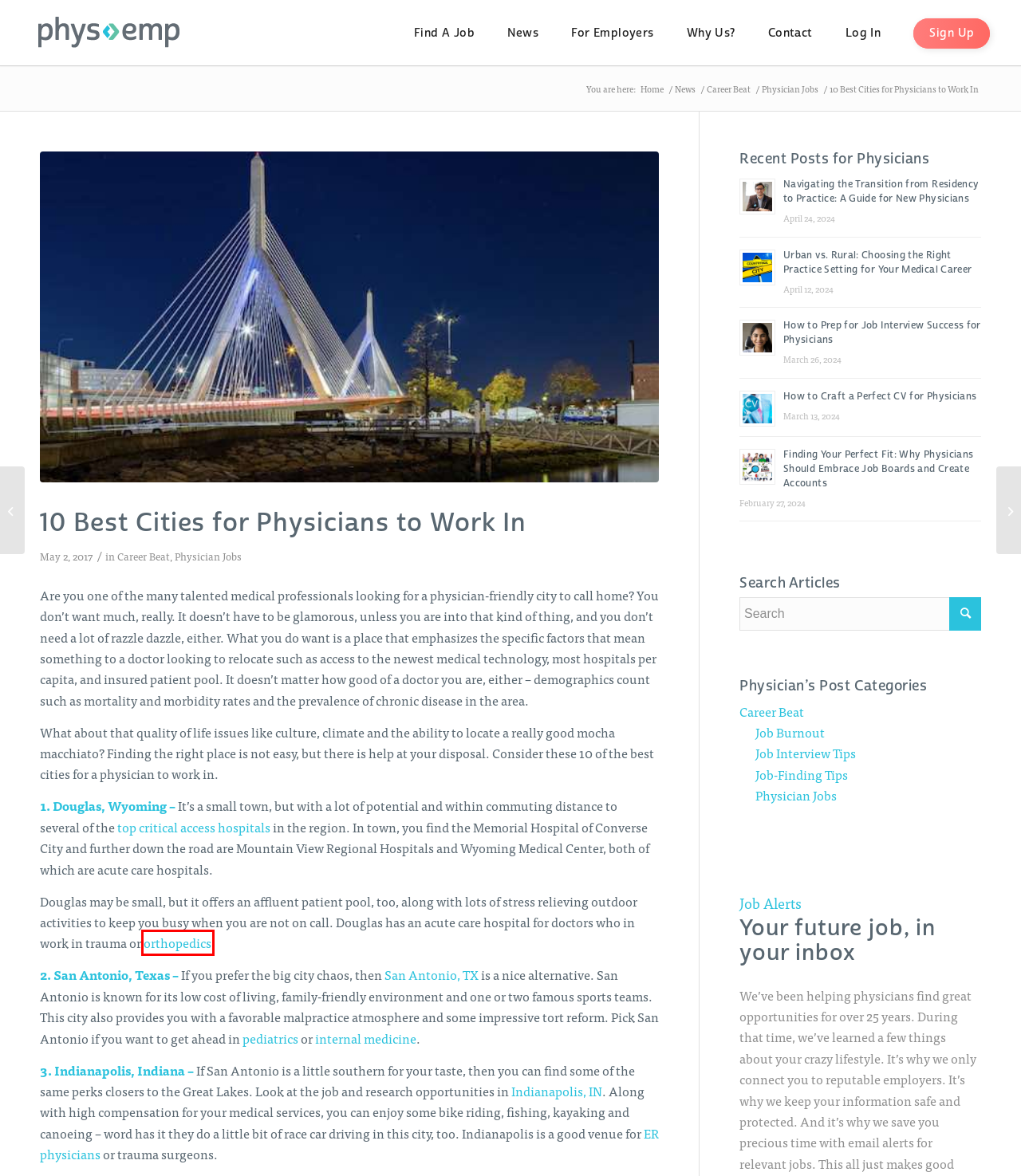With the provided webpage screenshot containing a red bounding box around a UI element, determine which description best matches the new webpage that appears after clicking the selected element. The choices are:
A. Find Physicians | Physicians Employment | PhysEmp.com
B. Recruiter Rx - PhysEmp Blog
C. Ready for primetime? Your jobs are now integrated with Google for Jobs. - PhysEmp Blog
D. Orthopedics Jobs for physicians in All States | Physemp
E. Hospitals and Health Care in Danville, KY - Livability.com
F. Visit San Antonio, Texas | Hotels, Restaurants, Things to Do
G. About Us | Physicians Employment | PhysEmp.com
H. Emergency Medicine Jobs in Indiana for physicians | Physemp

D